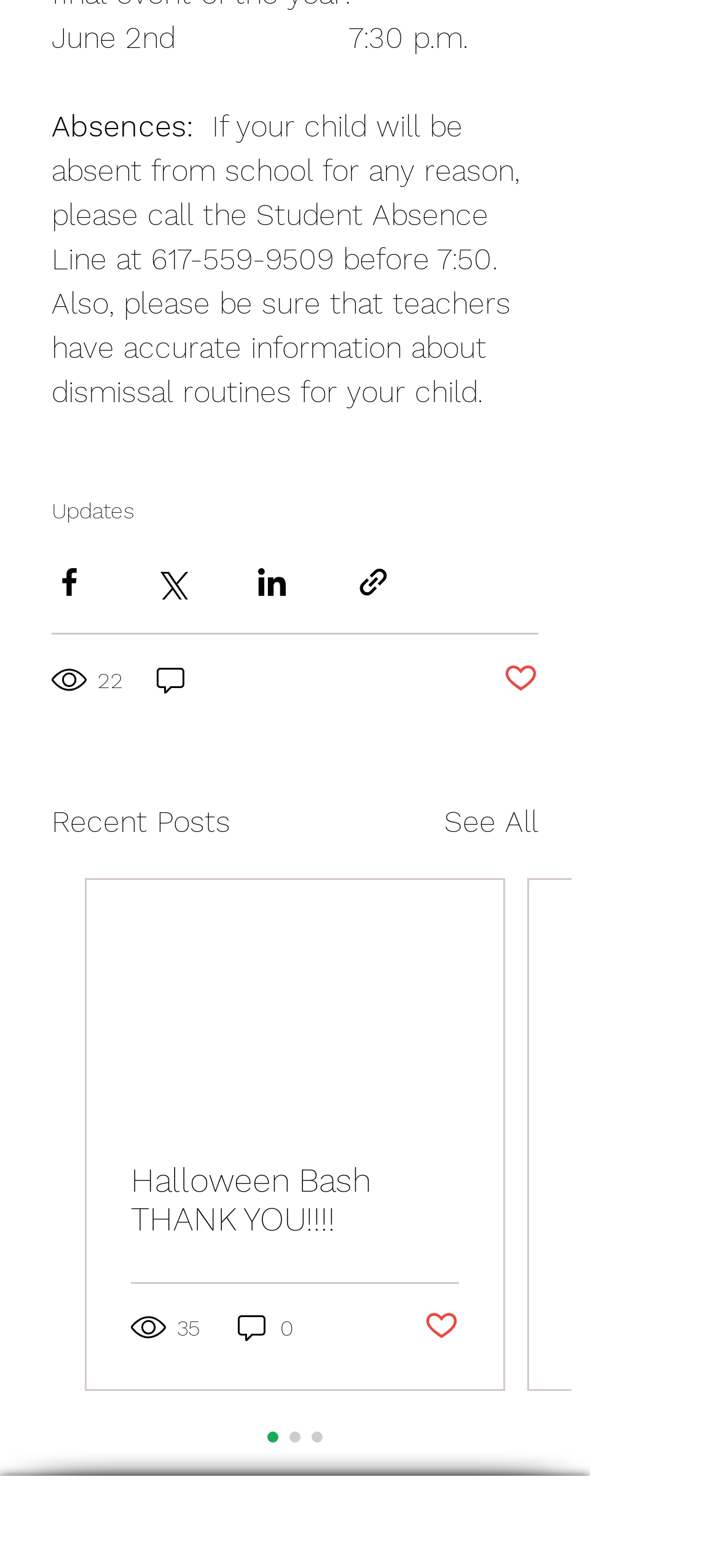Find the bounding box coordinates of the area that needs to be clicked in order to achieve the following instruction: "Click the 'Updates' link". The coordinates should be specified as four float numbers between 0 and 1, i.e., [left, top, right, bottom].

[0.072, 0.318, 0.187, 0.335]